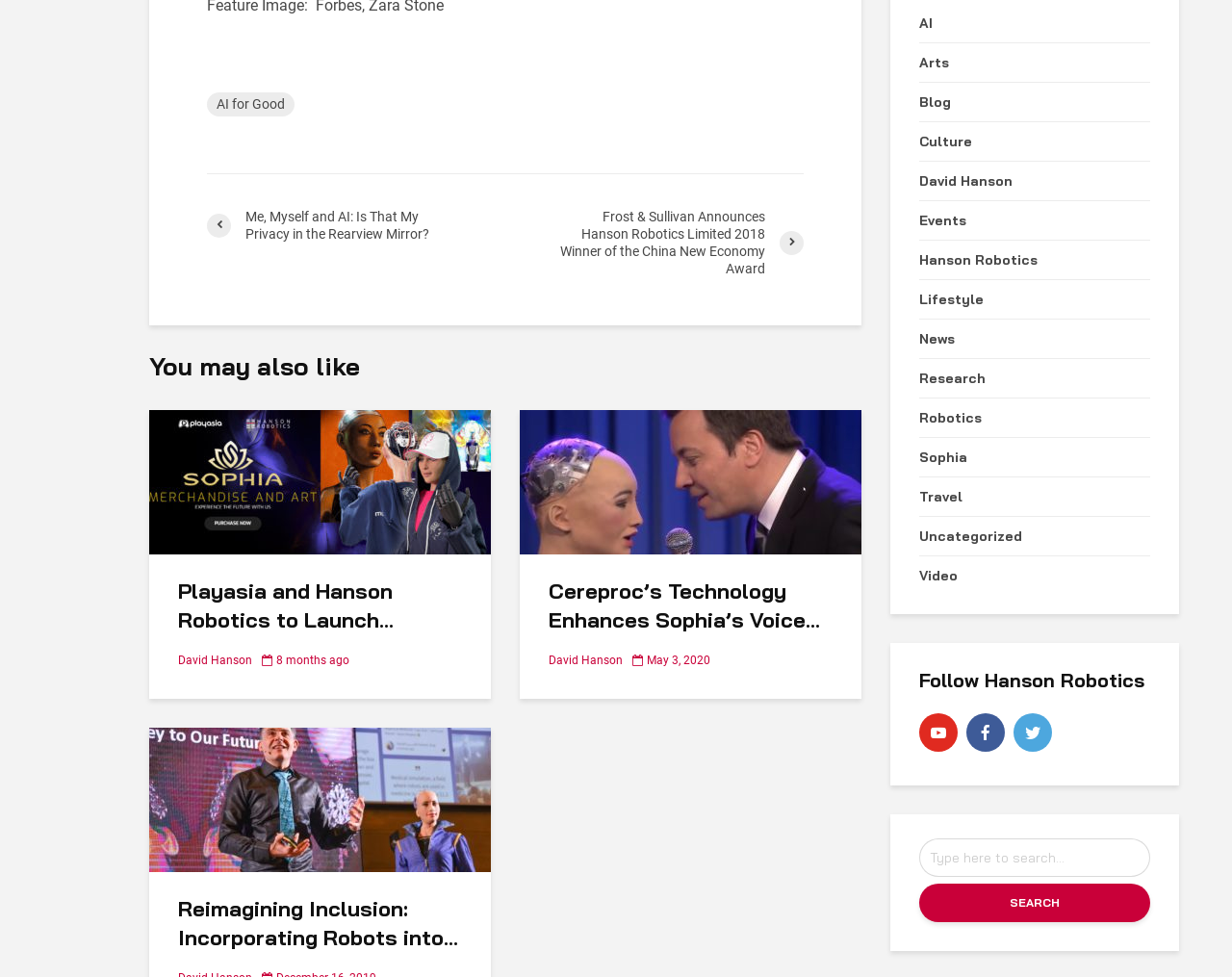Pinpoint the bounding box coordinates of the element you need to click to execute the following instruction: "View 'Sophia Collection' article". The bounding box should be represented by four float numbers between 0 and 1, in the format [left, top, right, bottom].

[0.121, 0.483, 0.398, 0.502]